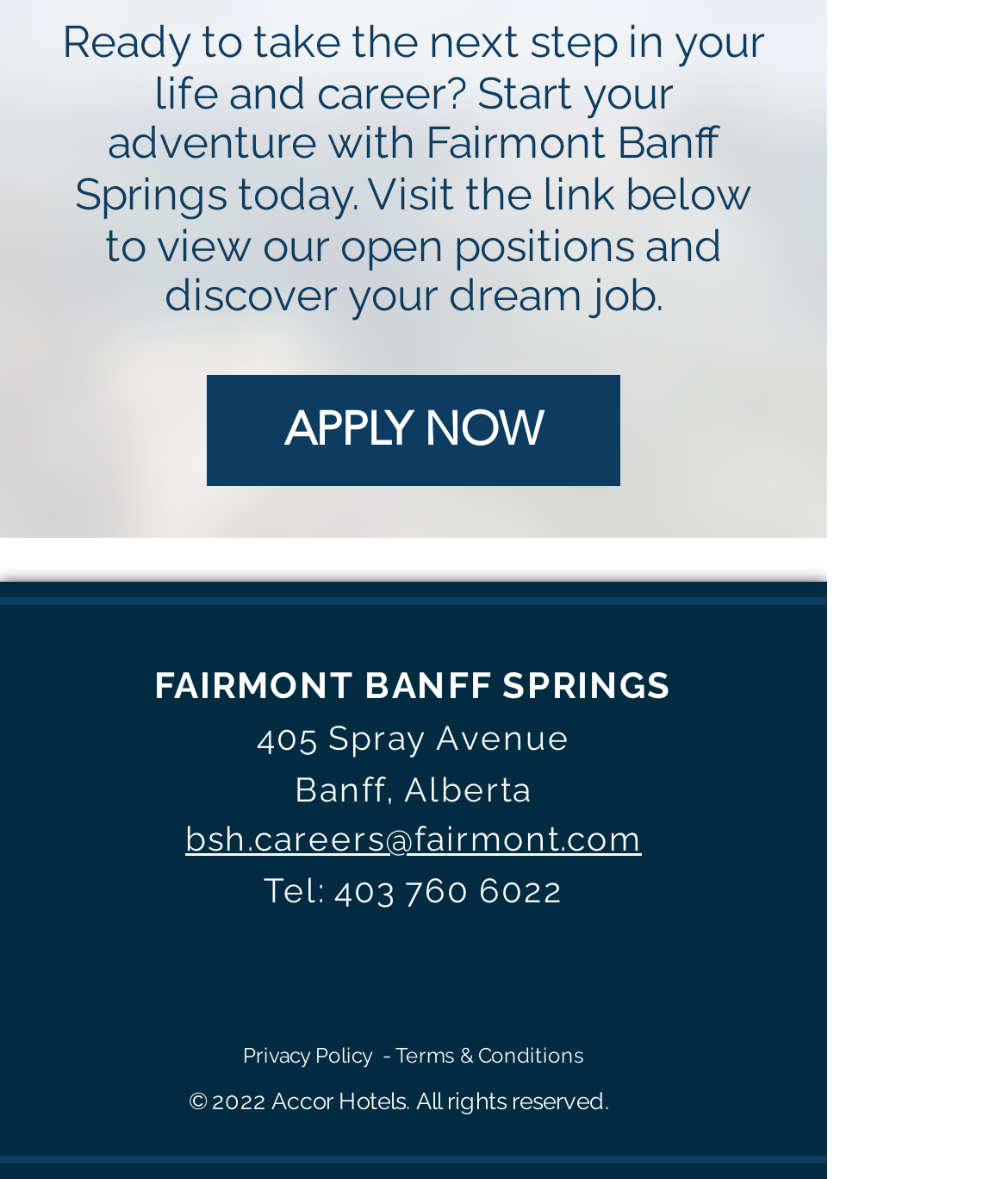Please identify the bounding box coordinates of where to click in order to follow the instruction: "Read the privacy policy".

[0.241, 0.884, 0.374, 0.906]